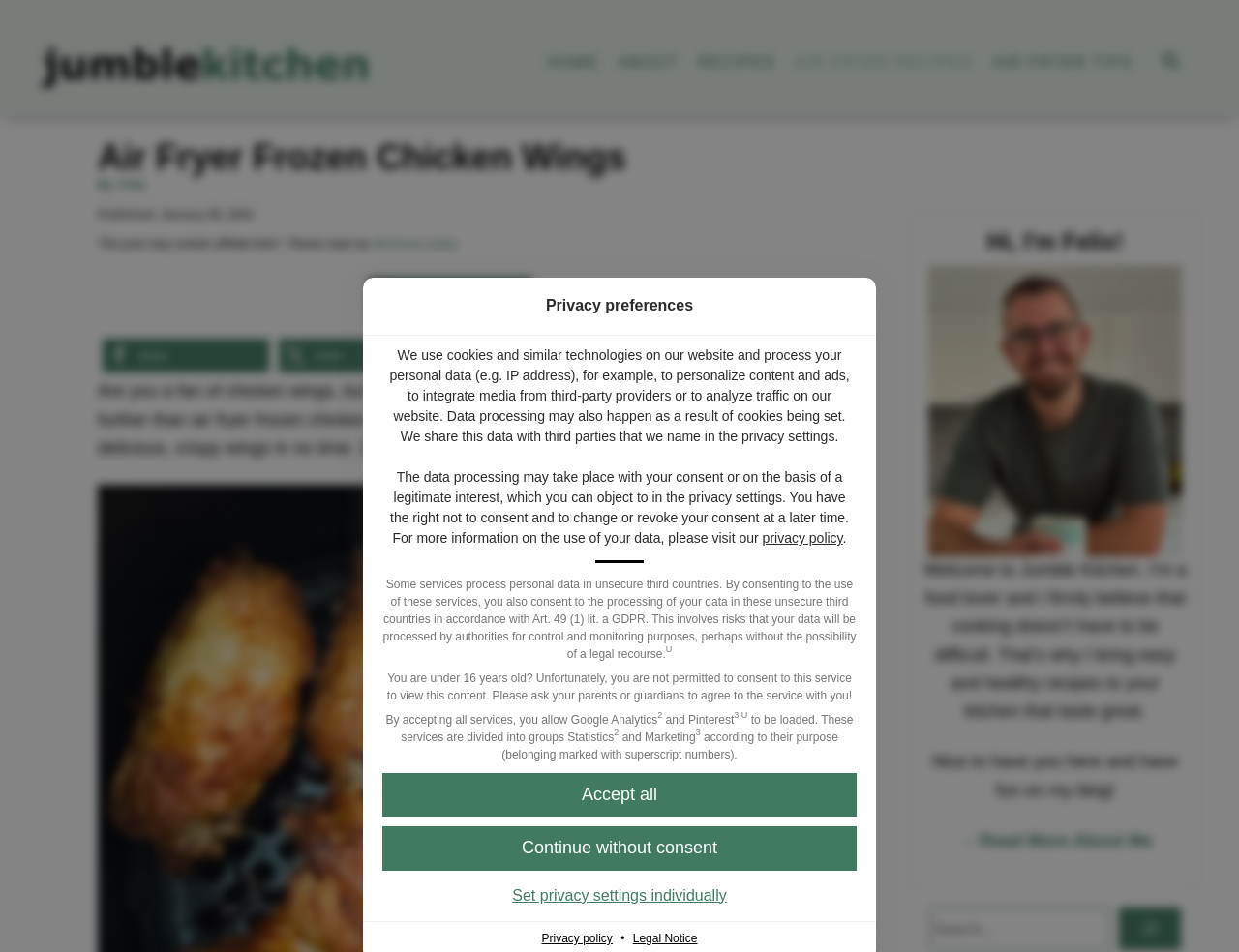Locate and extract the headline of this webpage.

Air Fryer Frozen Chicken Wings